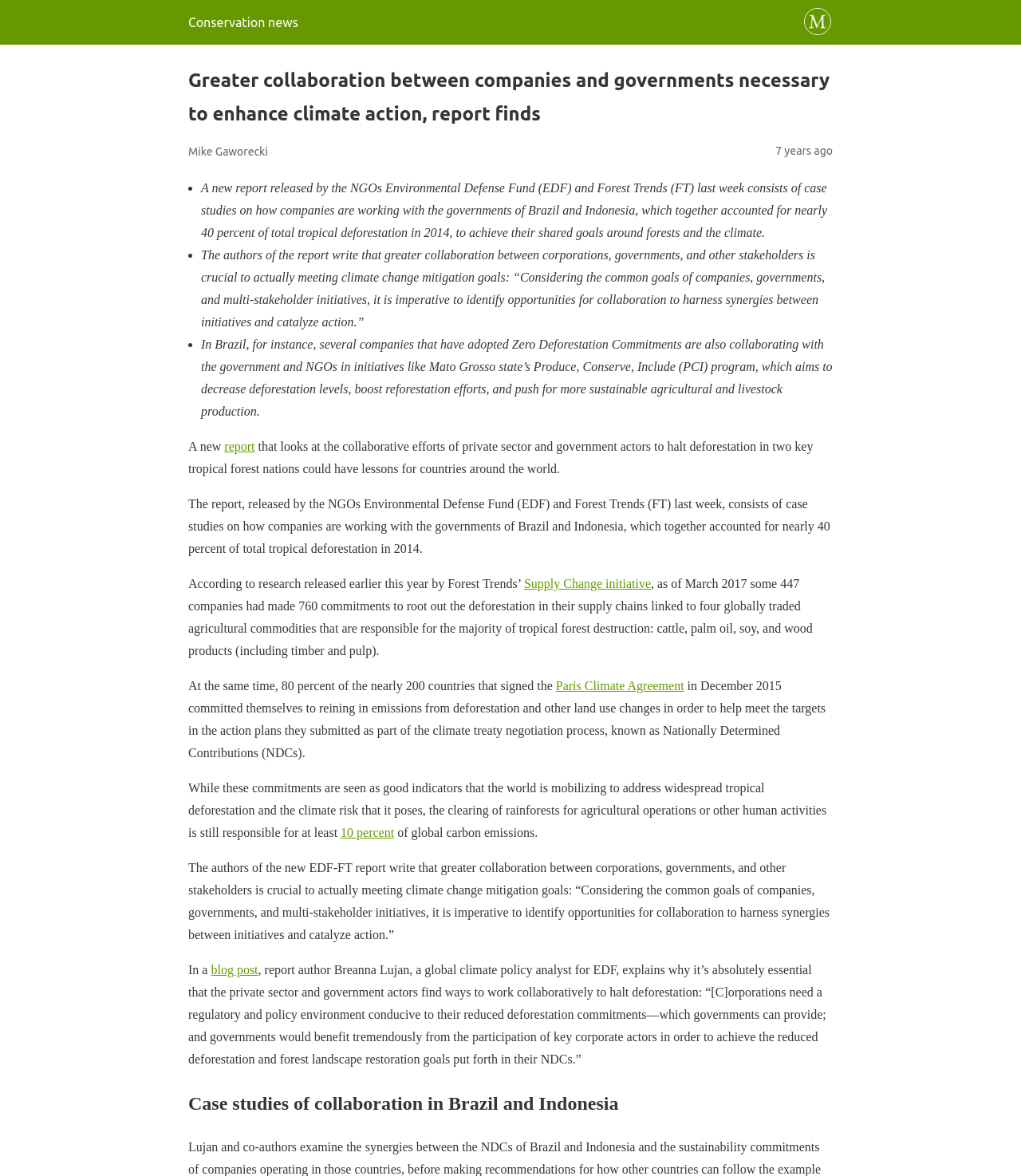Provide the bounding box coordinates of the HTML element described by the text: "Supply Change initiative".

[0.513, 0.49, 0.637, 0.502]